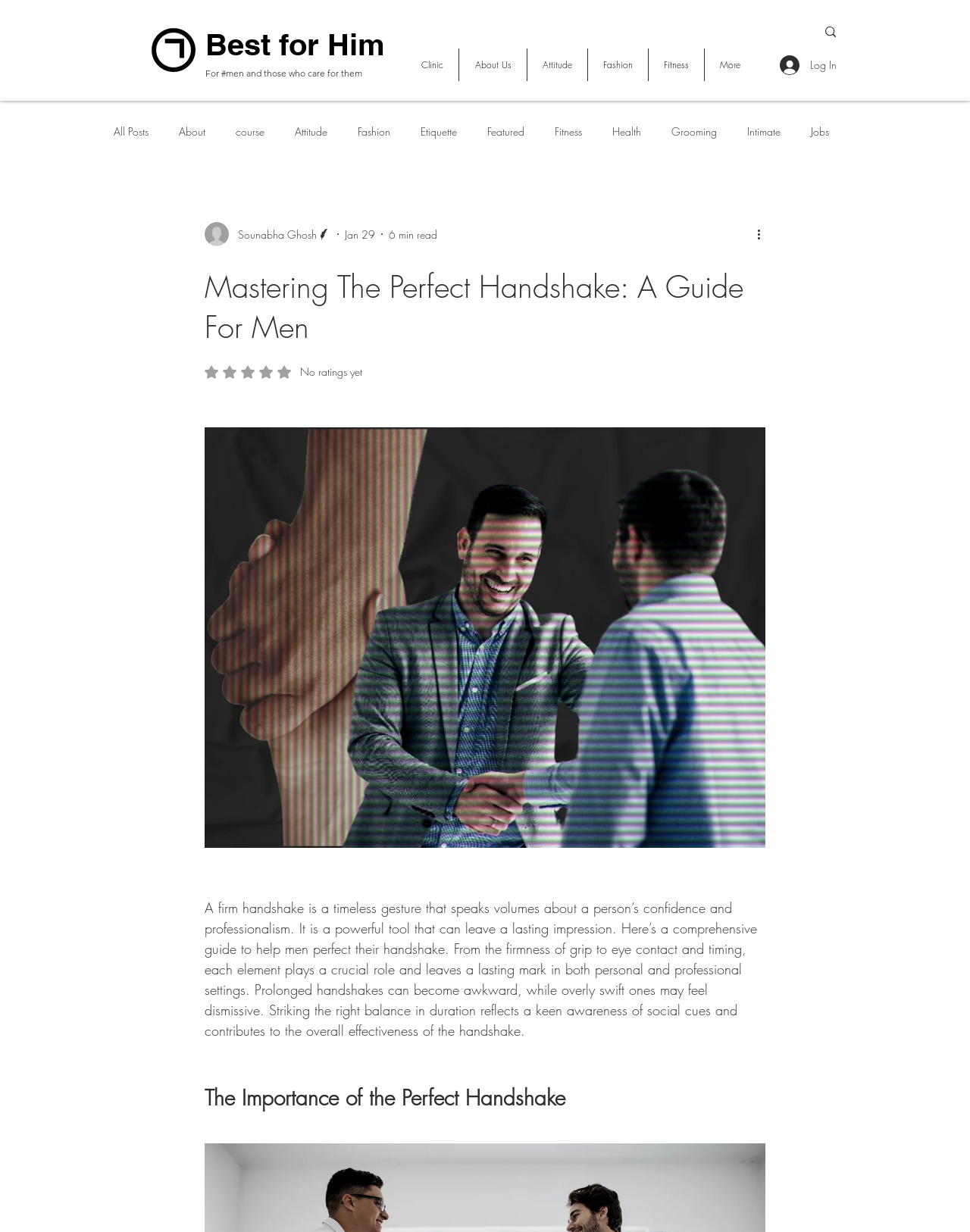Please identify the bounding box coordinates of the clickable element to fulfill the following instruction: "Visit the 'About Us' page". The coordinates should be four float numbers between 0 and 1, i.e., [left, top, right, bottom].

[0.473, 0.039, 0.543, 0.066]